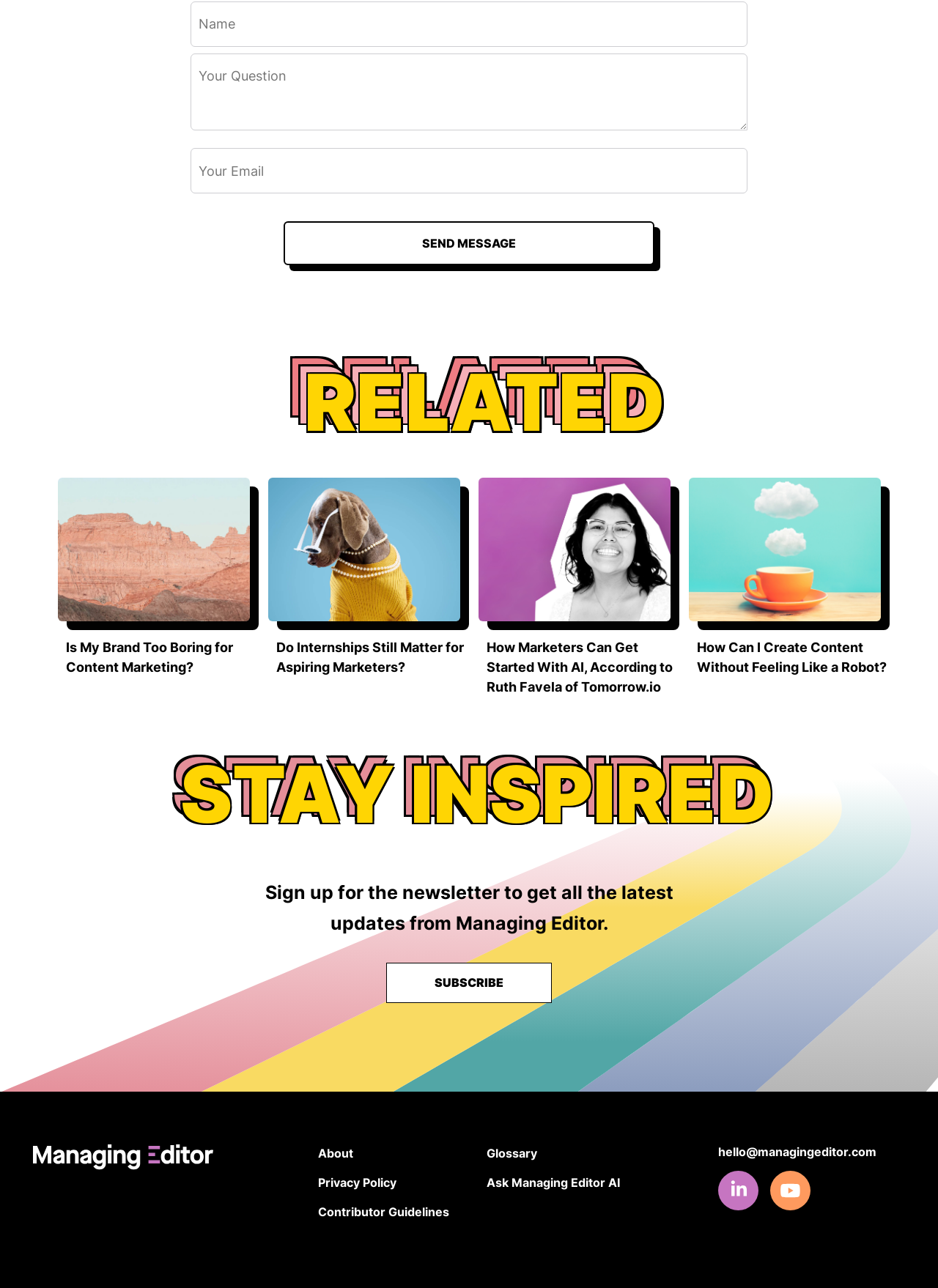What is the purpose of the 'STAY INSPIRED' section?
Refer to the image and provide a thorough answer to the question.

The 'STAY INSPIRED' section has a heading 'Sign up for the newsletter to get all the latest updates from Managing Editor.' and a 'SUBSCRIBE' link, which suggests that the purpose of this section is to encourage users to subscribe to the newsletter.